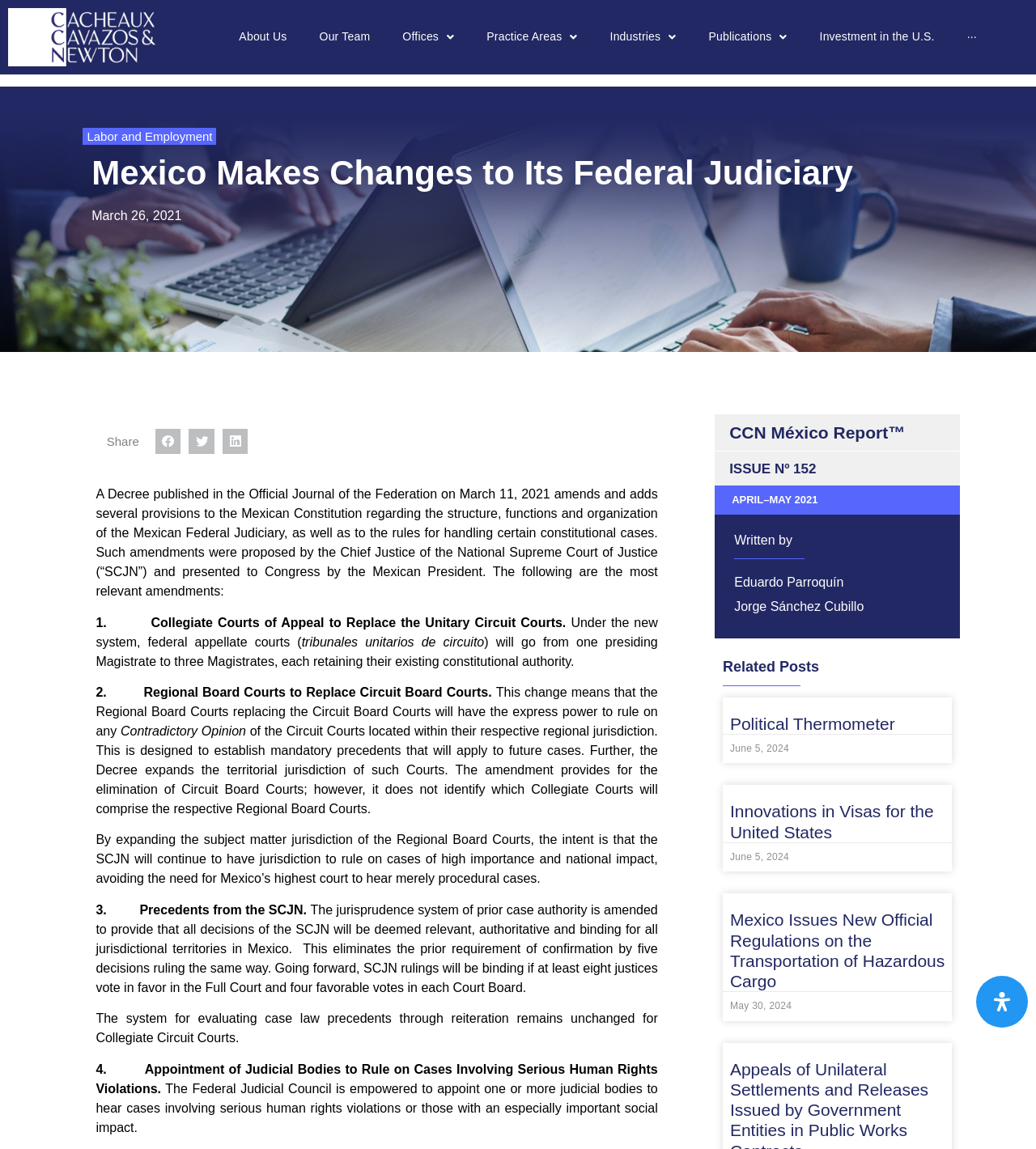Determine the bounding box coordinates of the region that needs to be clicked to achieve the task: "Read the 'Political Thermometer' post".

[0.705, 0.622, 0.864, 0.638]